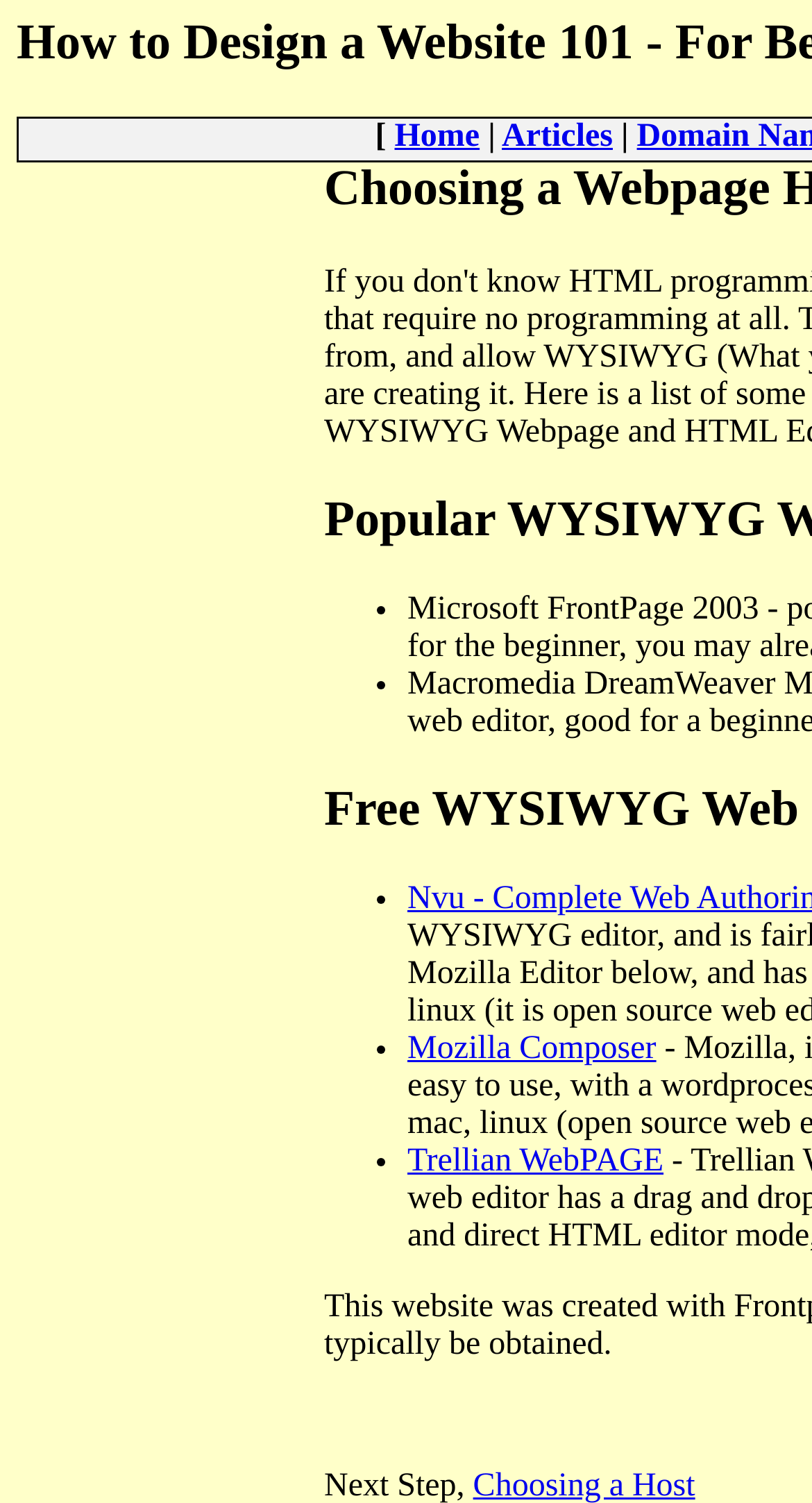How many links are in the top navigation bar?
Refer to the image and give a detailed answer to the query.

I examined the top section of the page and found two links, 'Home' and 'Articles', which are likely part of the top navigation bar.